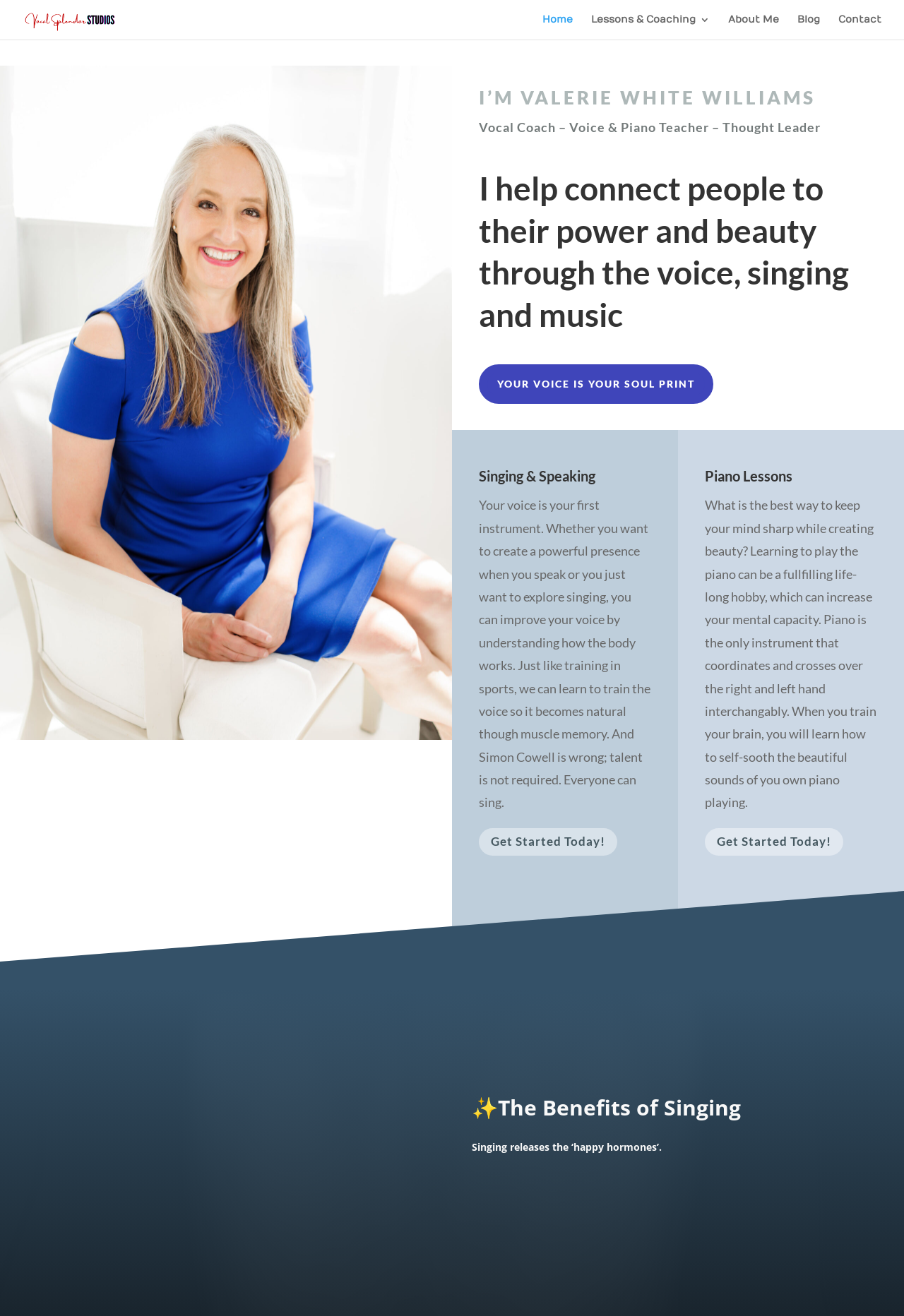Generate the text of the webpage's primary heading.

I help connect people to their power and beauty through the voice, singing and music